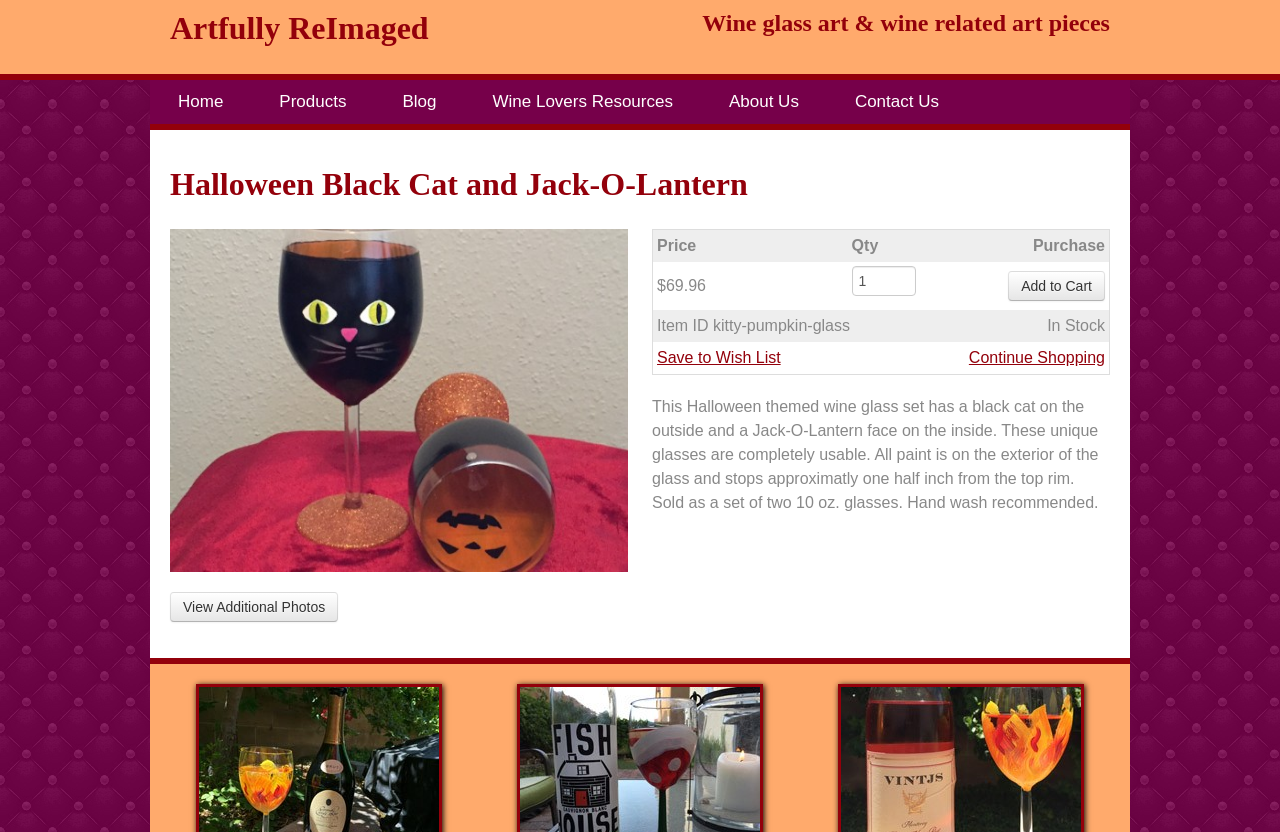Please mark the clickable region by giving the bounding box coordinates needed to complete this instruction: "View additional photos".

[0.133, 0.711, 0.264, 0.747]